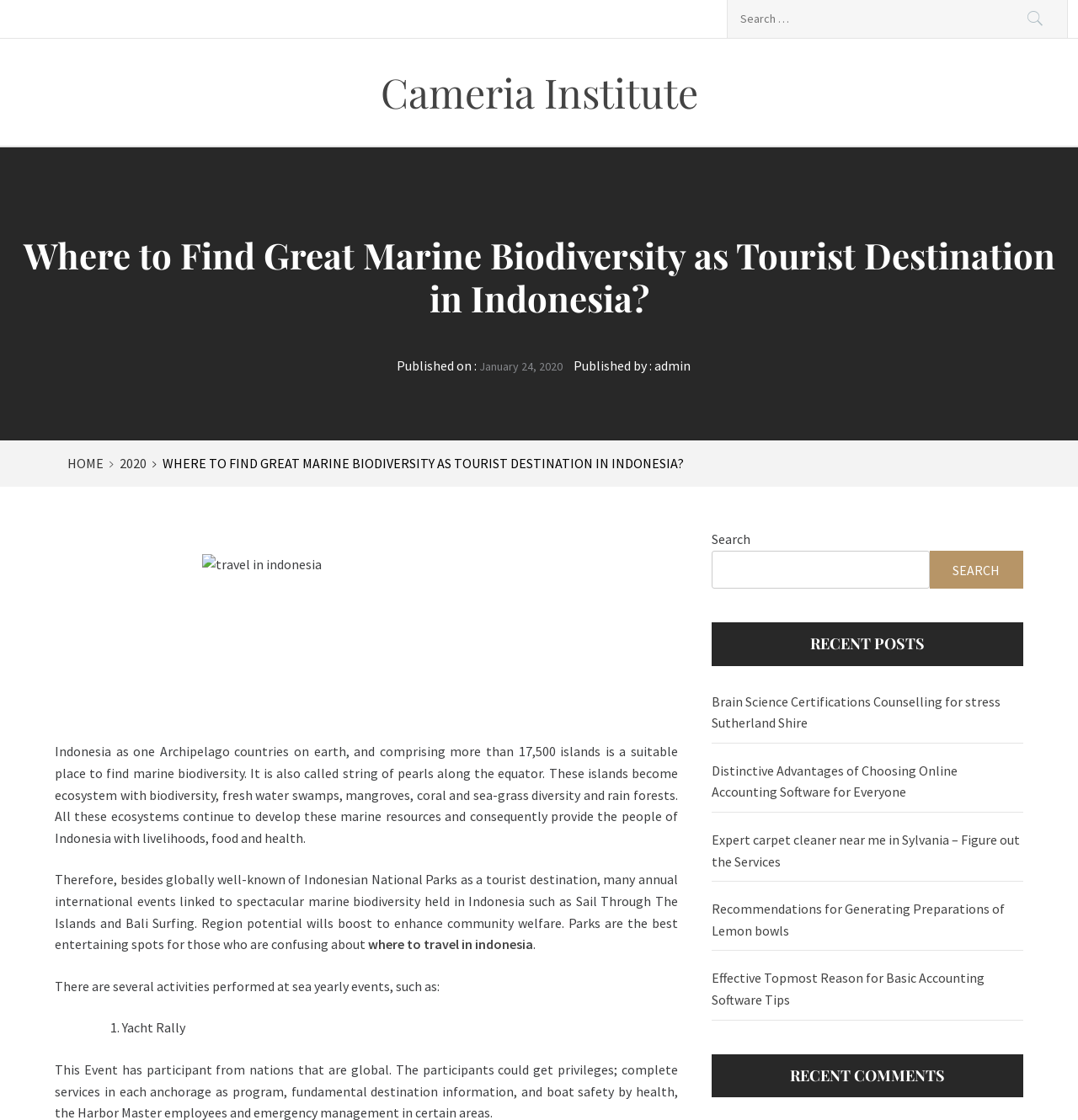Please identify the bounding box coordinates for the region that you need to click to follow this instruction: "Search for a topic".

[0.66, 0.472, 0.949, 0.526]